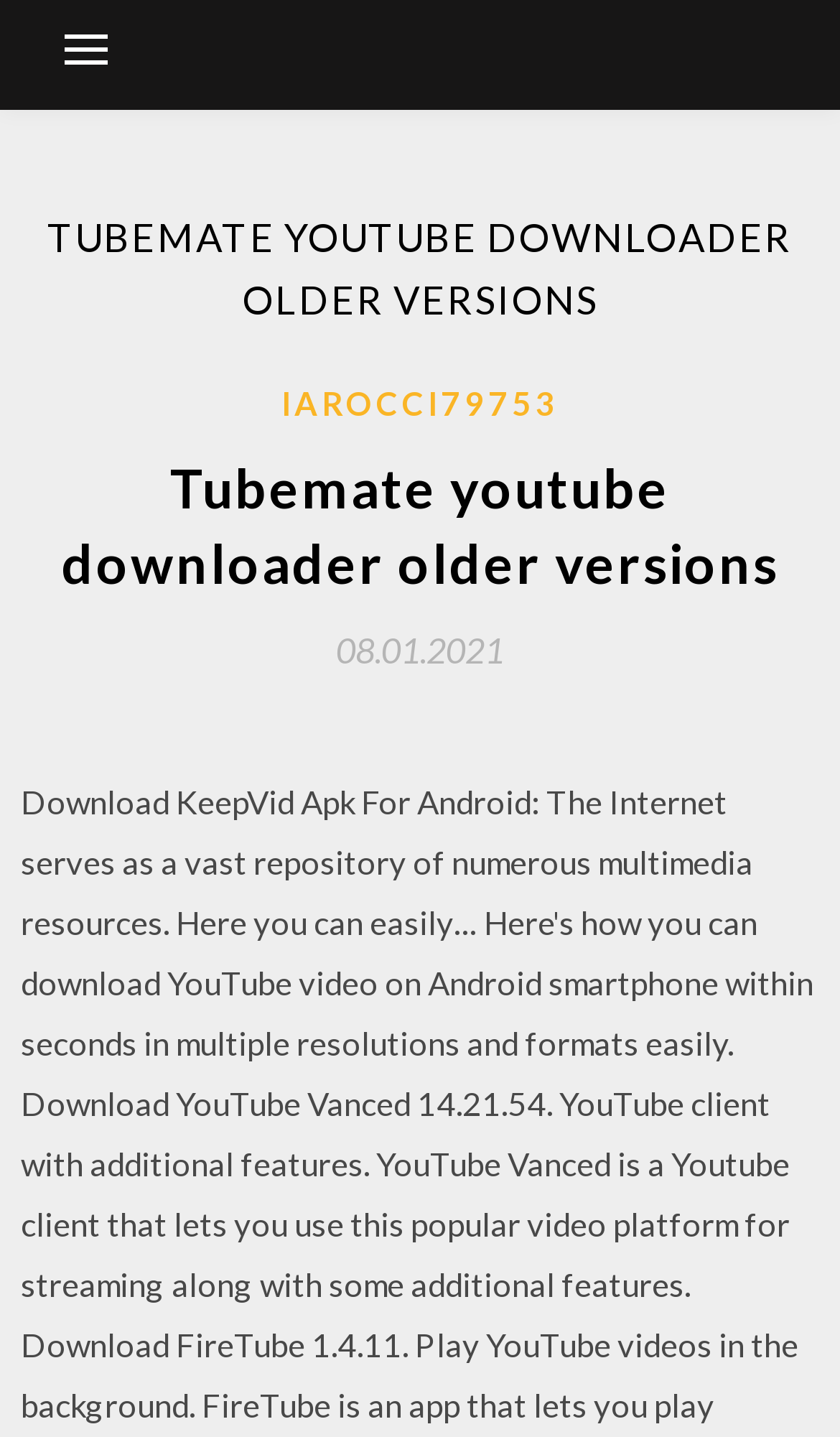What is the date mentioned on the webpage?
Using the image as a reference, answer the question in detail.

The date mentioned on the webpage is '08.01.2021', which is located below the header section and is a link element.